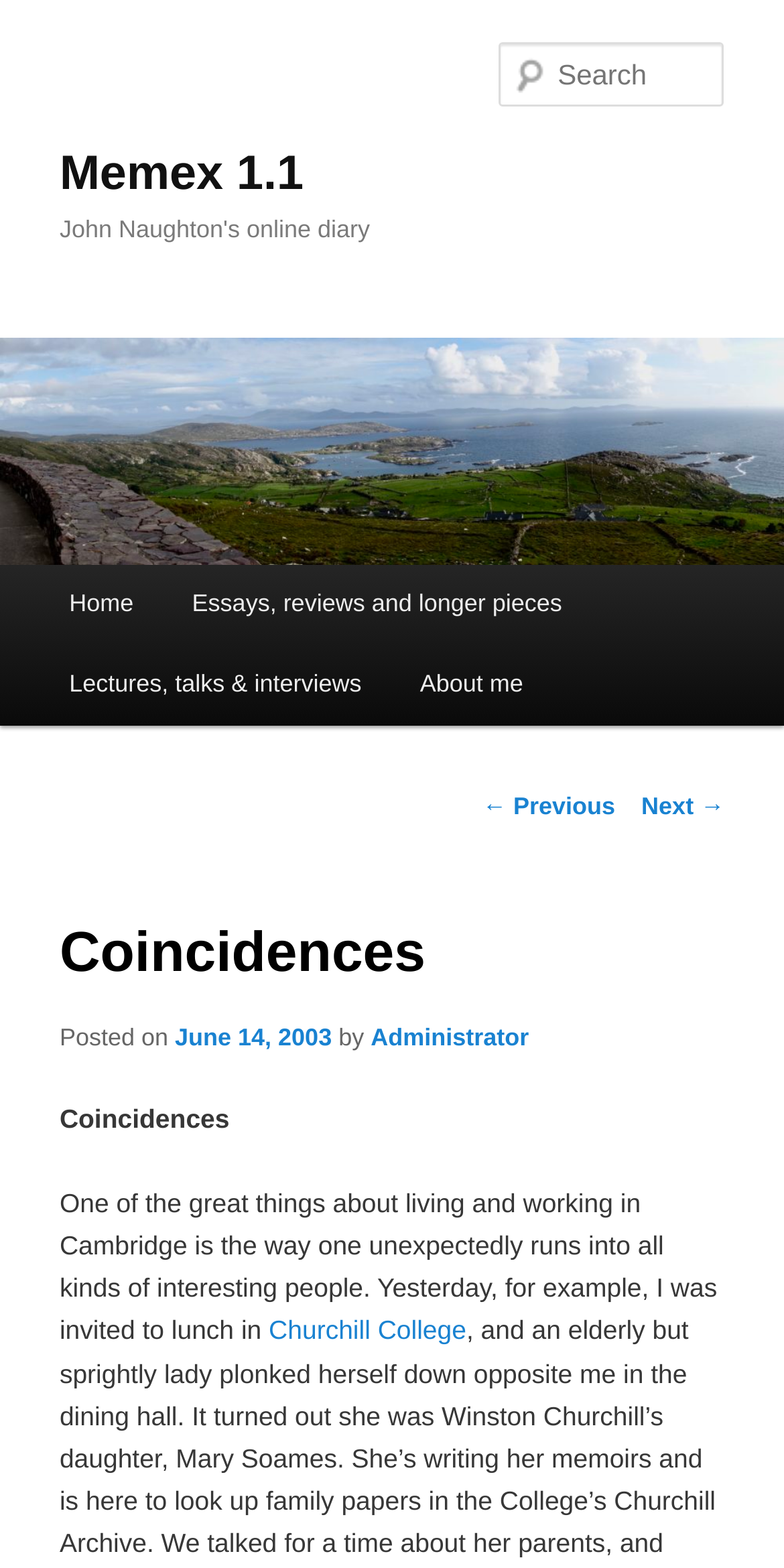Describe every aspect of the webpage comprehensively.

The webpage is about John Naughton's online diary, specifically a blog post titled "Coincidences" dated June 14, 2003. At the top, there is a heading "Memex 1.1" which is also a link, followed by a subheading "John Naughton's online diary". 

On the top-right corner, there is a search box labeled "Search". Below the search box, there is a main menu with links to "Home", "Essays, reviews and longer pieces", "Lectures, talks & interviews", and "About me". 

The main content of the webpage is the blog post "Coincidences", which is divided into several sections. The post starts with a heading "Coincidences" followed by the date and author information. The main text of the post is a short paragraph describing the author's experience of running into interesting people in Cambridge. There is a link to "Churchill College" within the text. 

At the bottom of the page, there are navigation links to previous and next posts, labeled "← Previous" and "Next →" respectively.